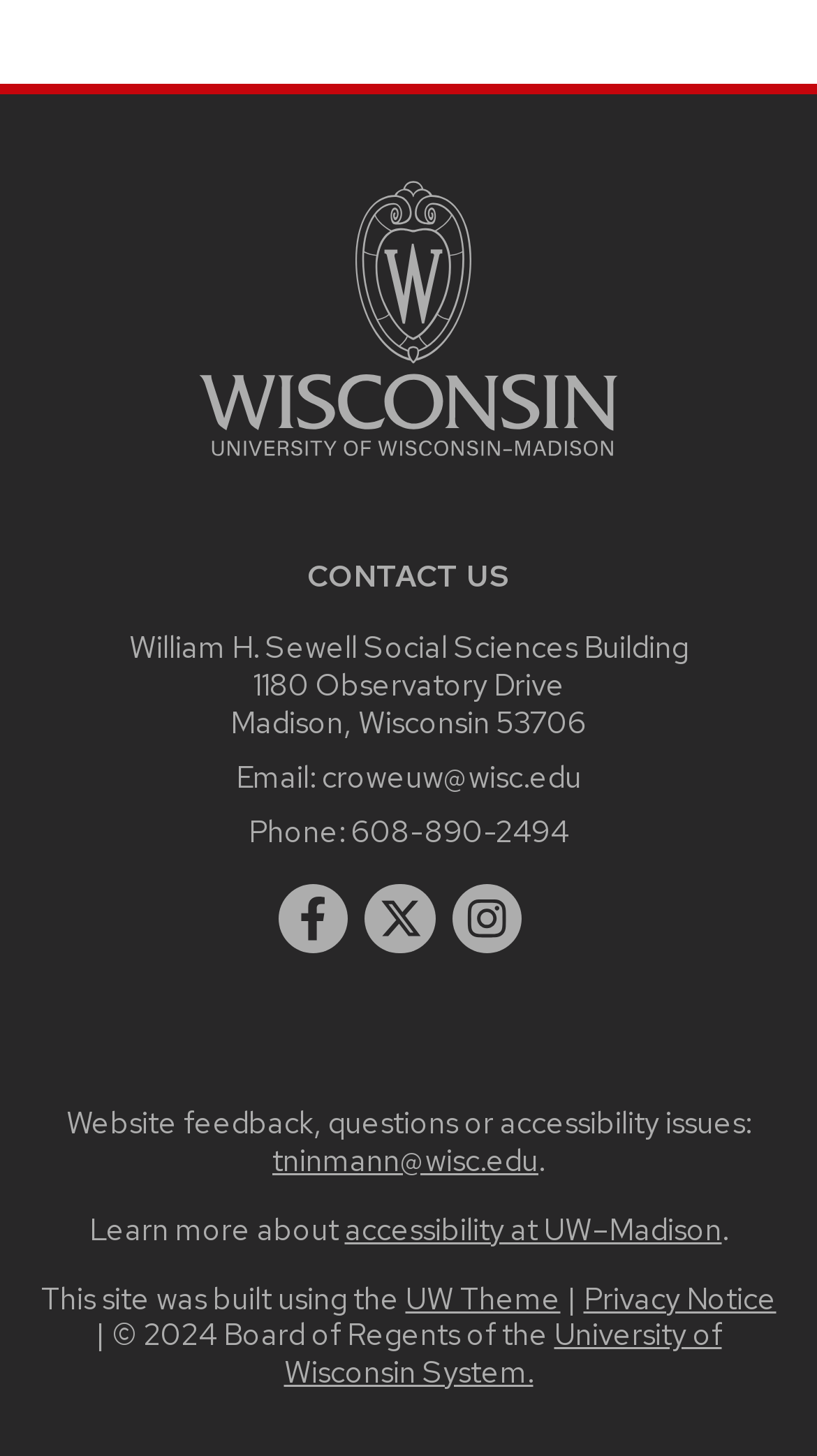Identify the bounding box of the UI element described as follows: "accessibility at UW–Madison". Provide the coordinates as four float numbers in the range of 0 to 1 [left, top, right, bottom].

[0.422, 0.83, 0.883, 0.857]